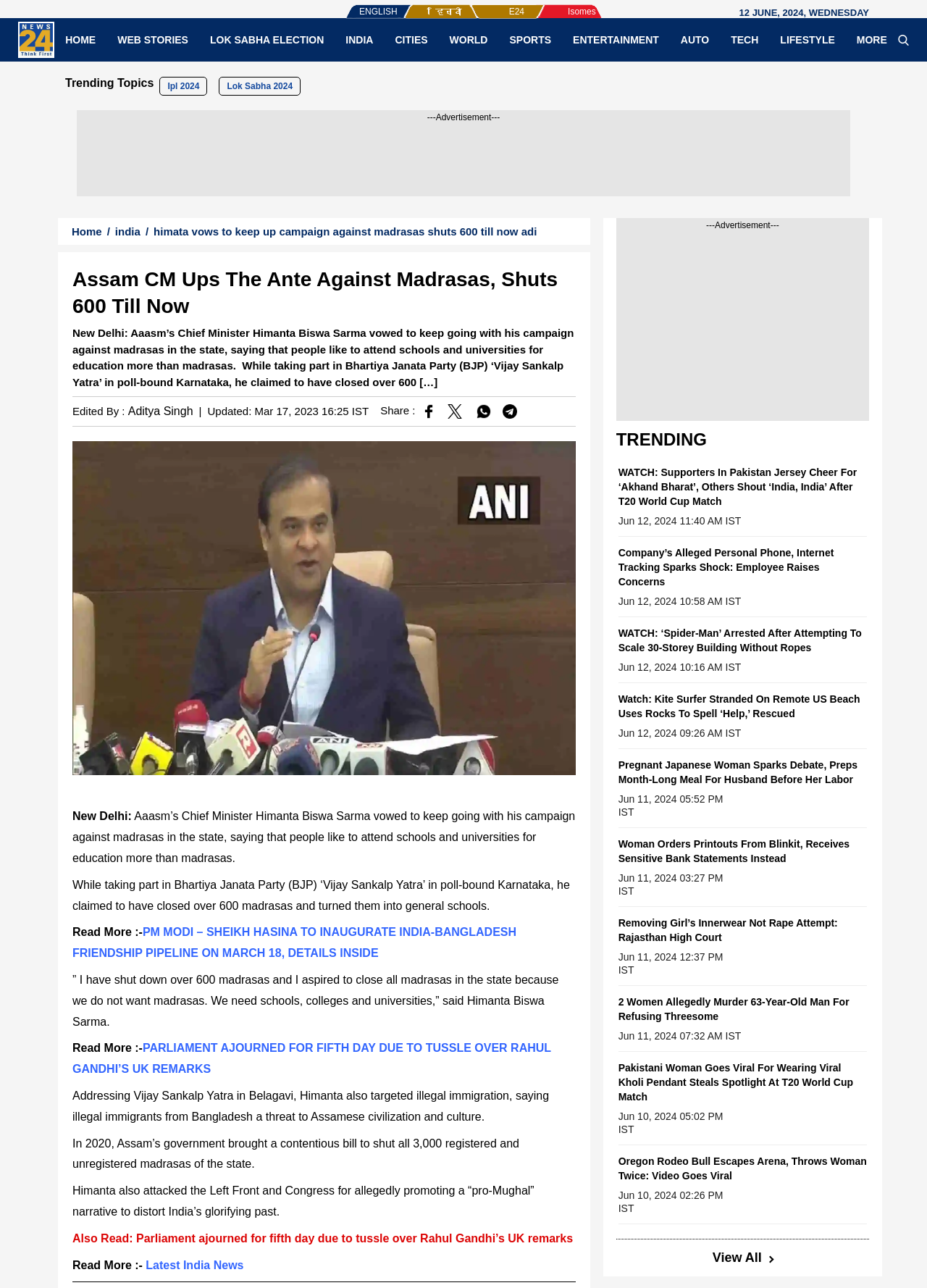Locate the bounding box coordinates of the clickable area needed to fulfill the instruction: "Watch the video 'WATCH: Supporters In Pakistan Jersey Cheer For ‘Akhand Bharat’, Others Shout ‘India, India’ After T20 World Cup Match'".

[0.667, 0.362, 0.924, 0.399]